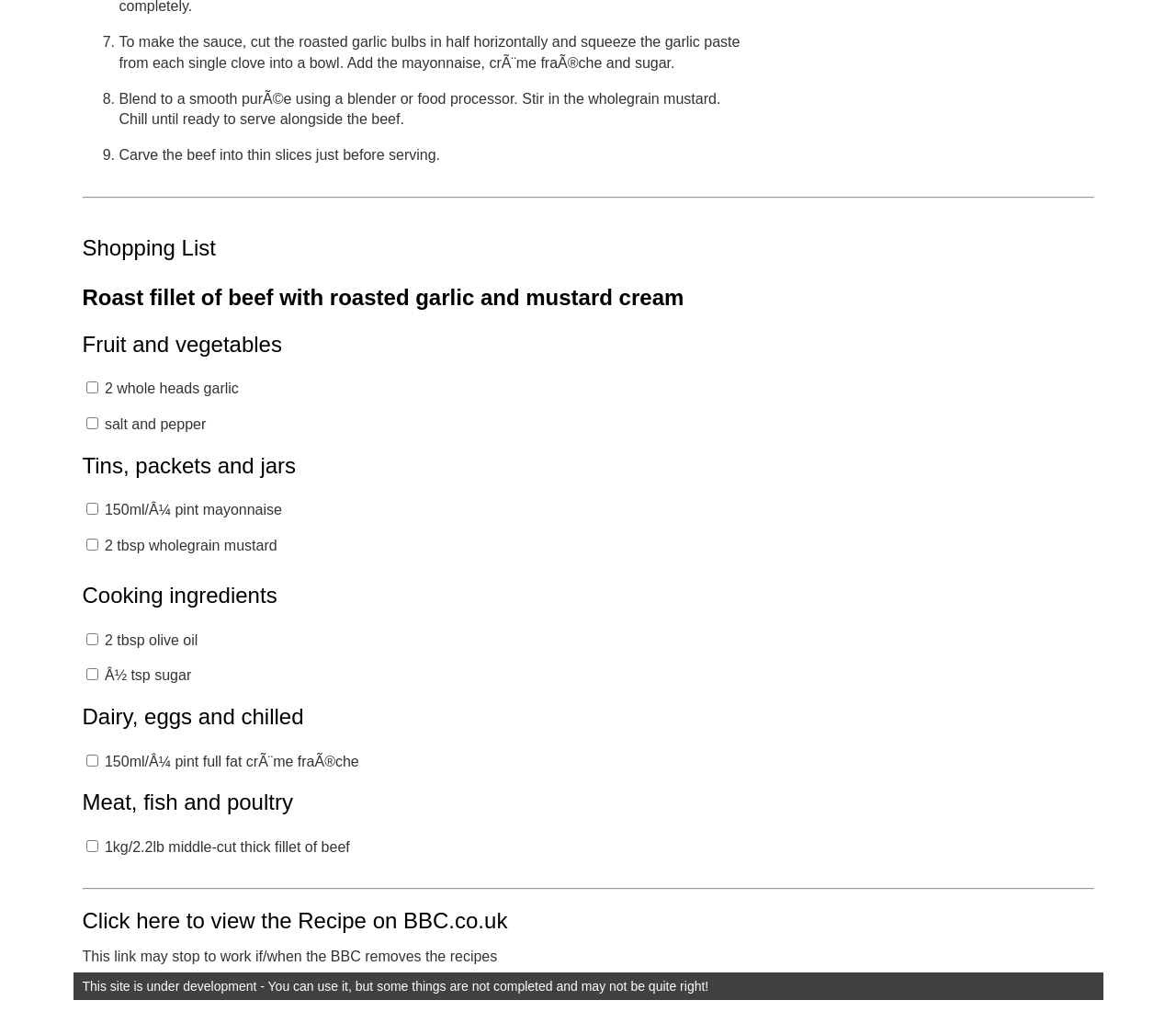How many heads of garlic are needed?
Please respond to the question with a detailed and well-explained answer.

According to the shopping list, 2 whole heads of garlic are needed, as indicated by the checkbox '2 whole heads garlic'.